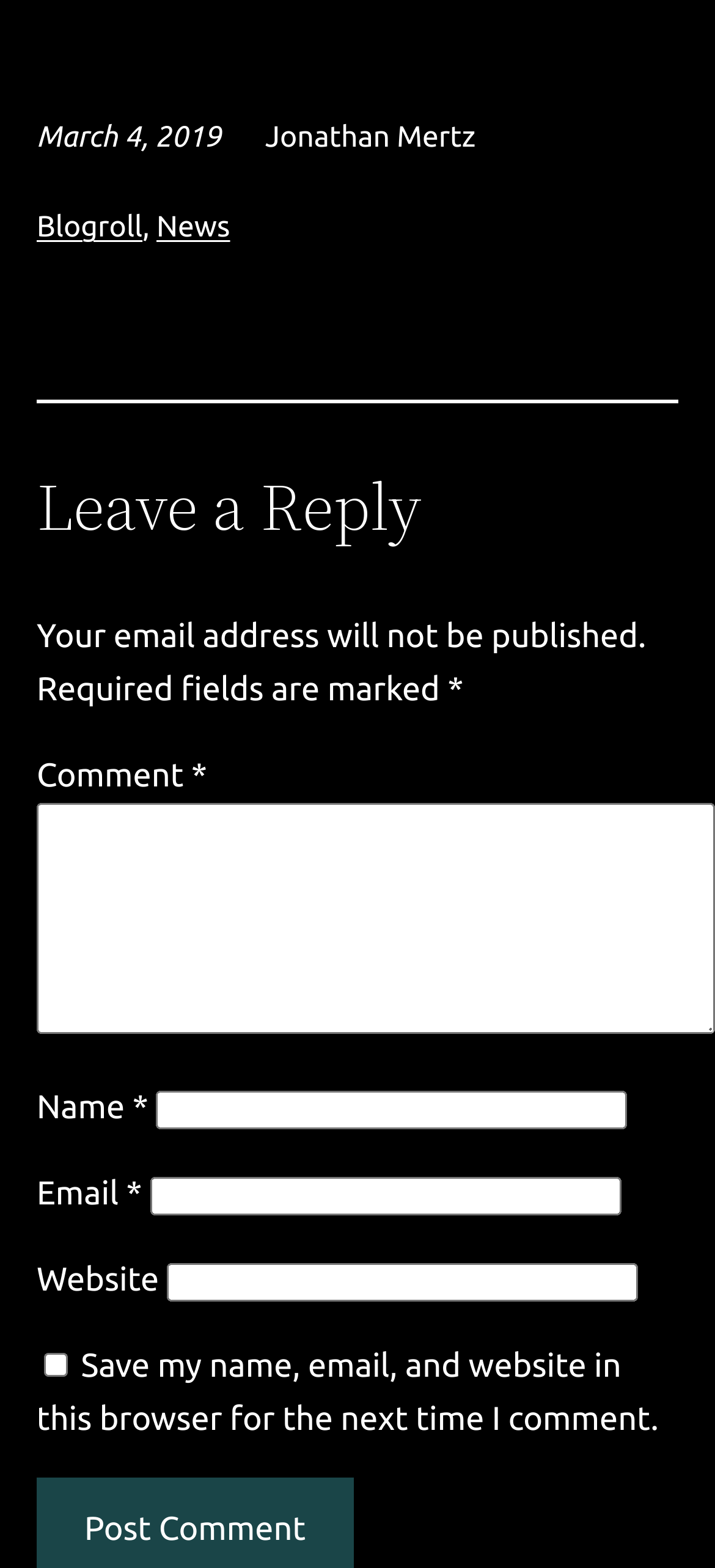What is the date mentioned on the webpage?
Based on the screenshot, respond with a single word or phrase.

March 4, 2019